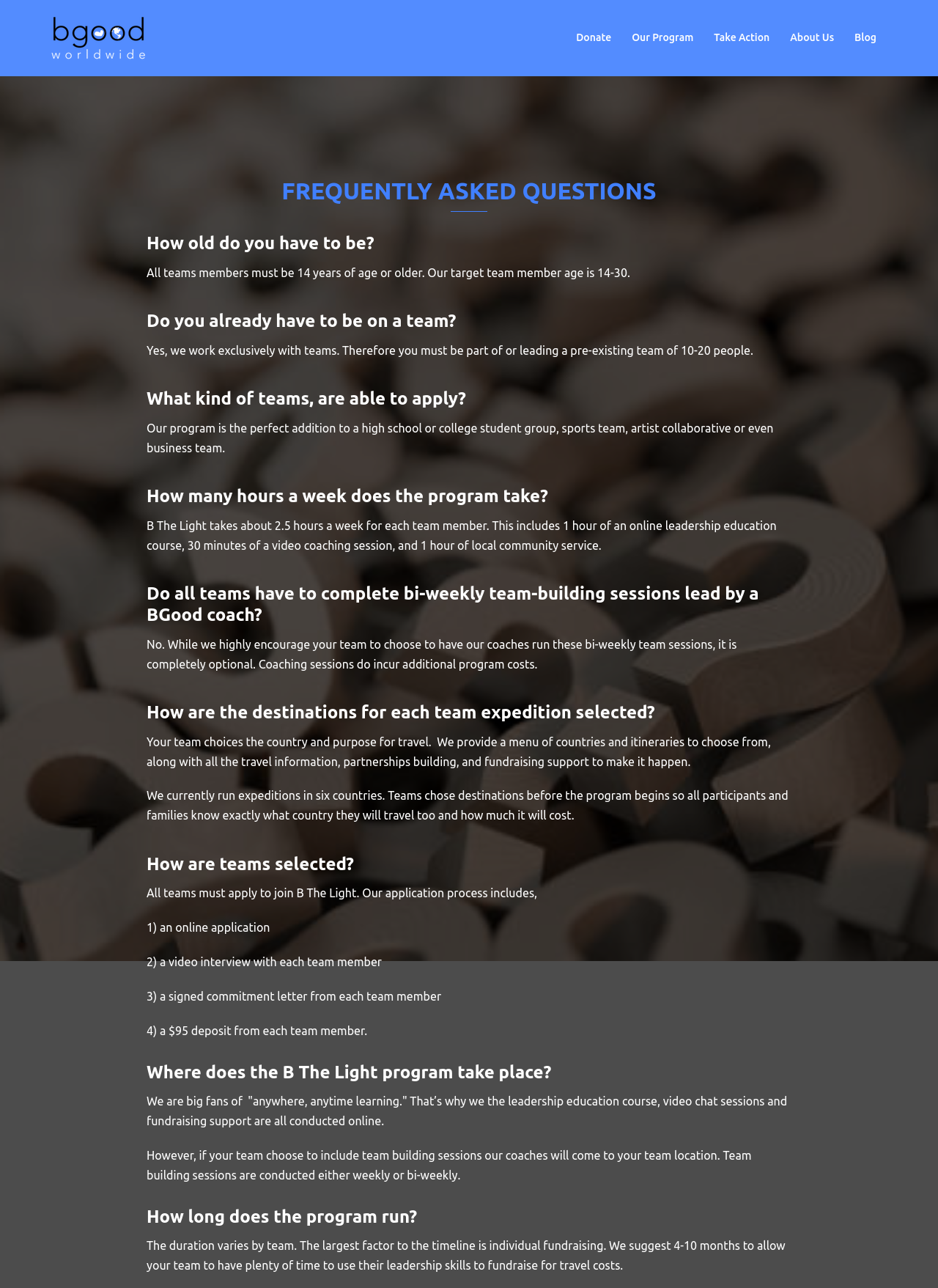Please find the bounding box coordinates in the format (top-left x, top-left y, bottom-right x, bottom-right y) for the given element description. Ensure the coordinates are floating point numbers between 0 and 1. Description: Our Program

[0.674, 0.023, 0.739, 0.036]